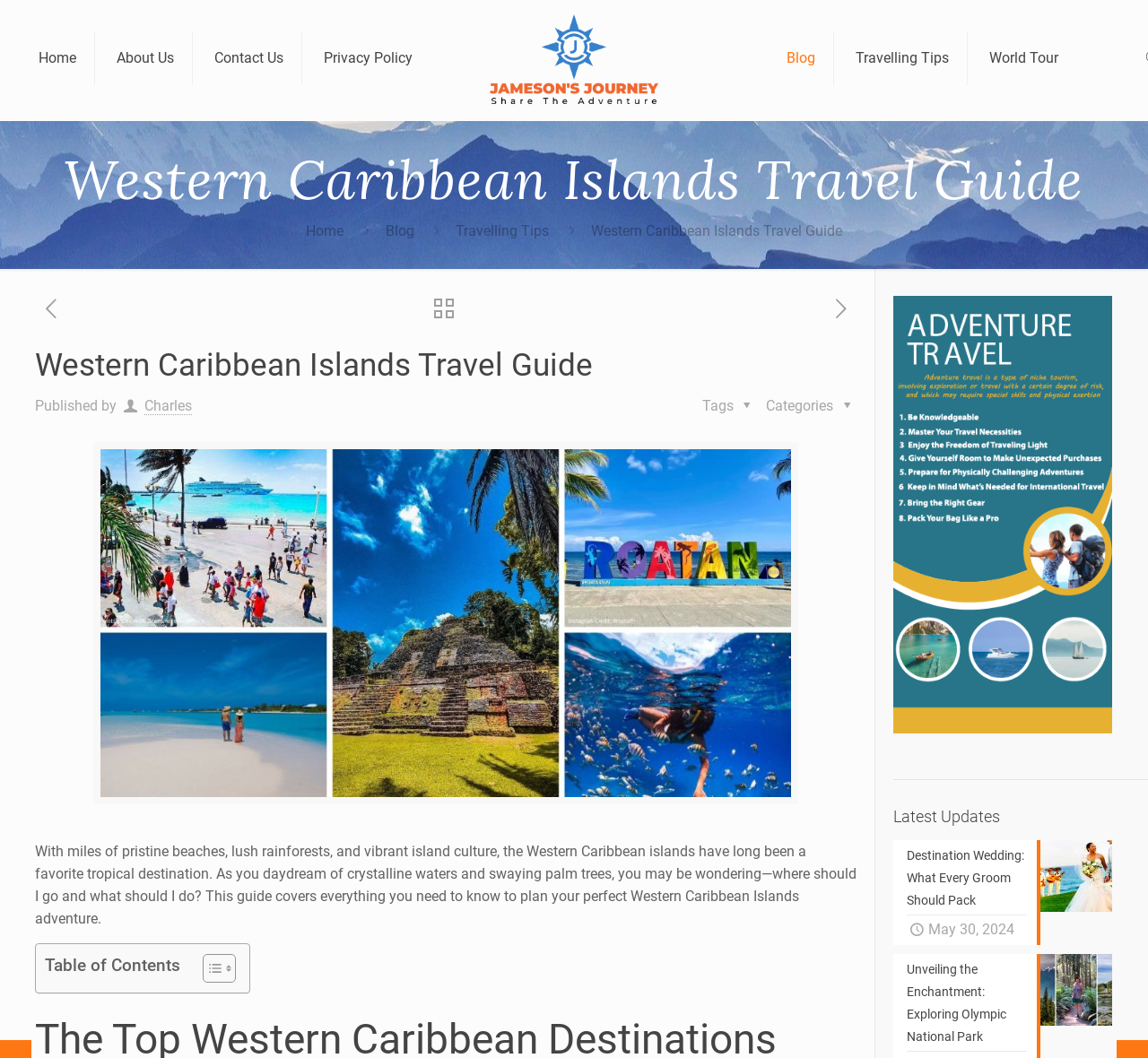Please determine the bounding box coordinates for the element that should be clicked to follow these instructions: "Read the 'Western Caribbean Islands Travel Guide'".

[0.033, 0.14, 0.967, 0.199]